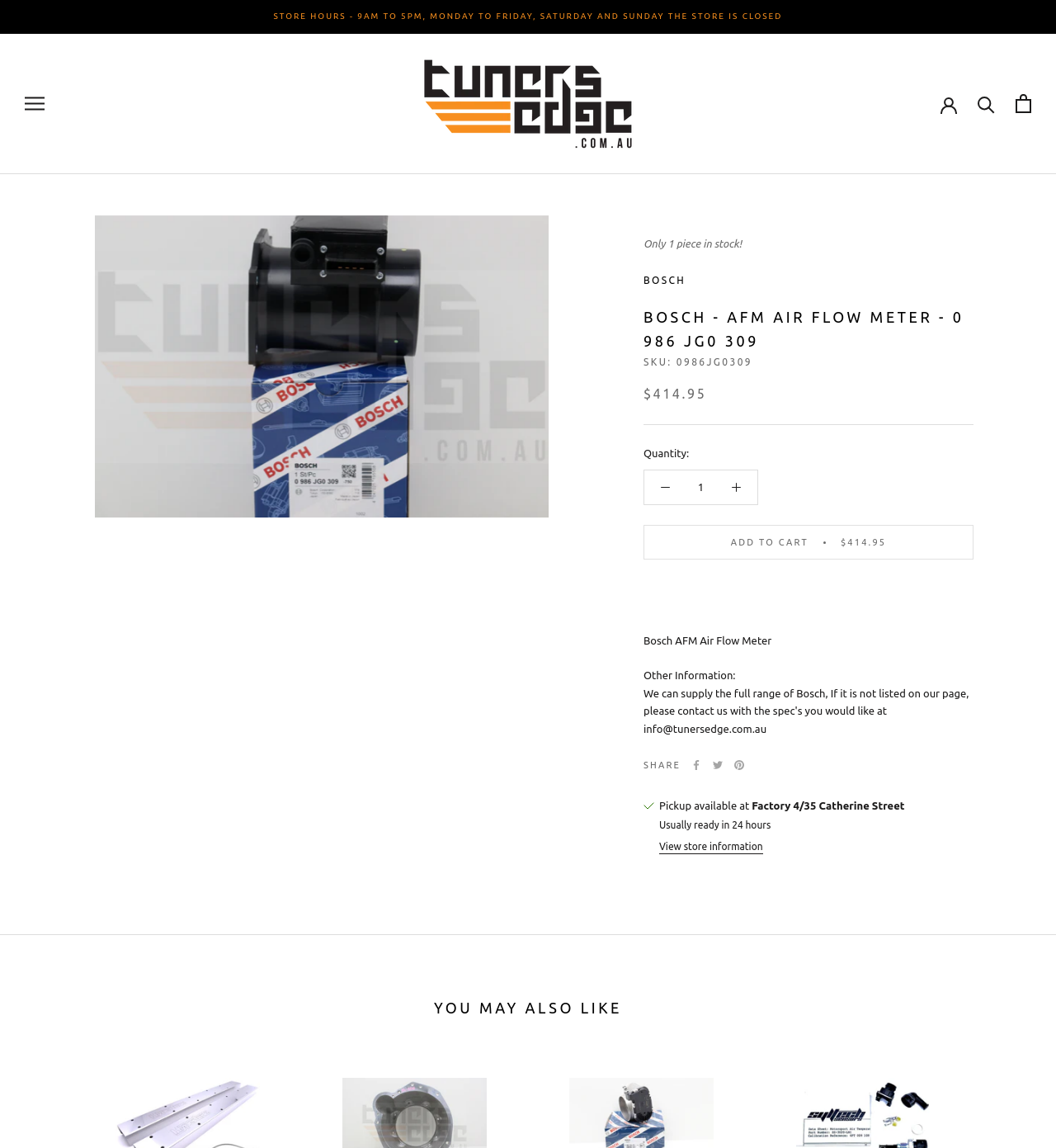Find the bounding box coordinates of the clickable region needed to perform the following instruction: "Open cart". The coordinates should be provided as four float numbers between 0 and 1, i.e., [left, top, right, bottom].

[0.962, 0.082, 0.977, 0.098]